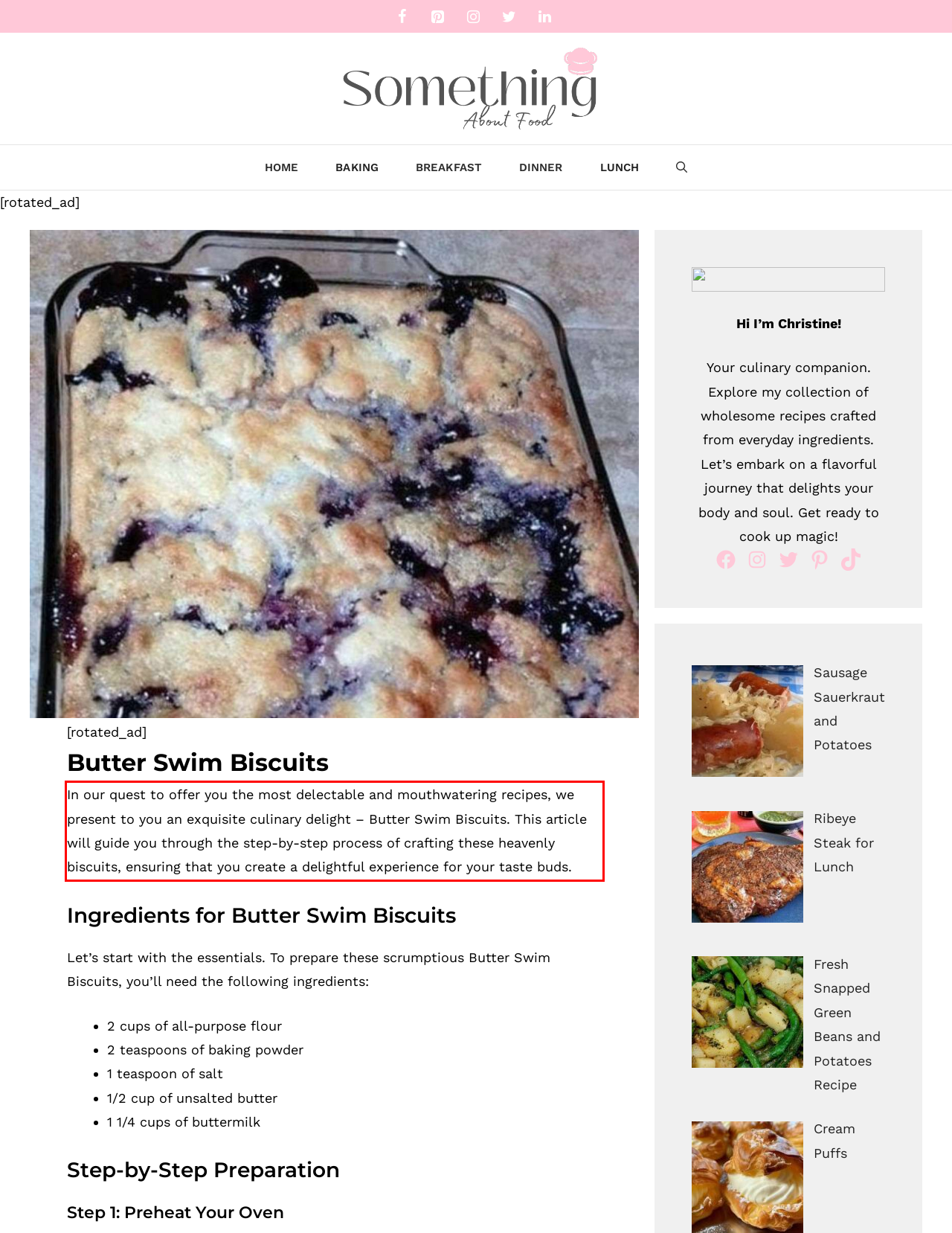From the provided screenshot, extract the text content that is enclosed within the red bounding box.

In our quest to offer you the most delectable and mouthwatering recipes, we present to you an exquisite culinary delight – Butter Swim Biscuits. This article will guide you through the step-by-step process of crafting these heavenly biscuits, ensuring that you create a delightful experience for your taste buds.